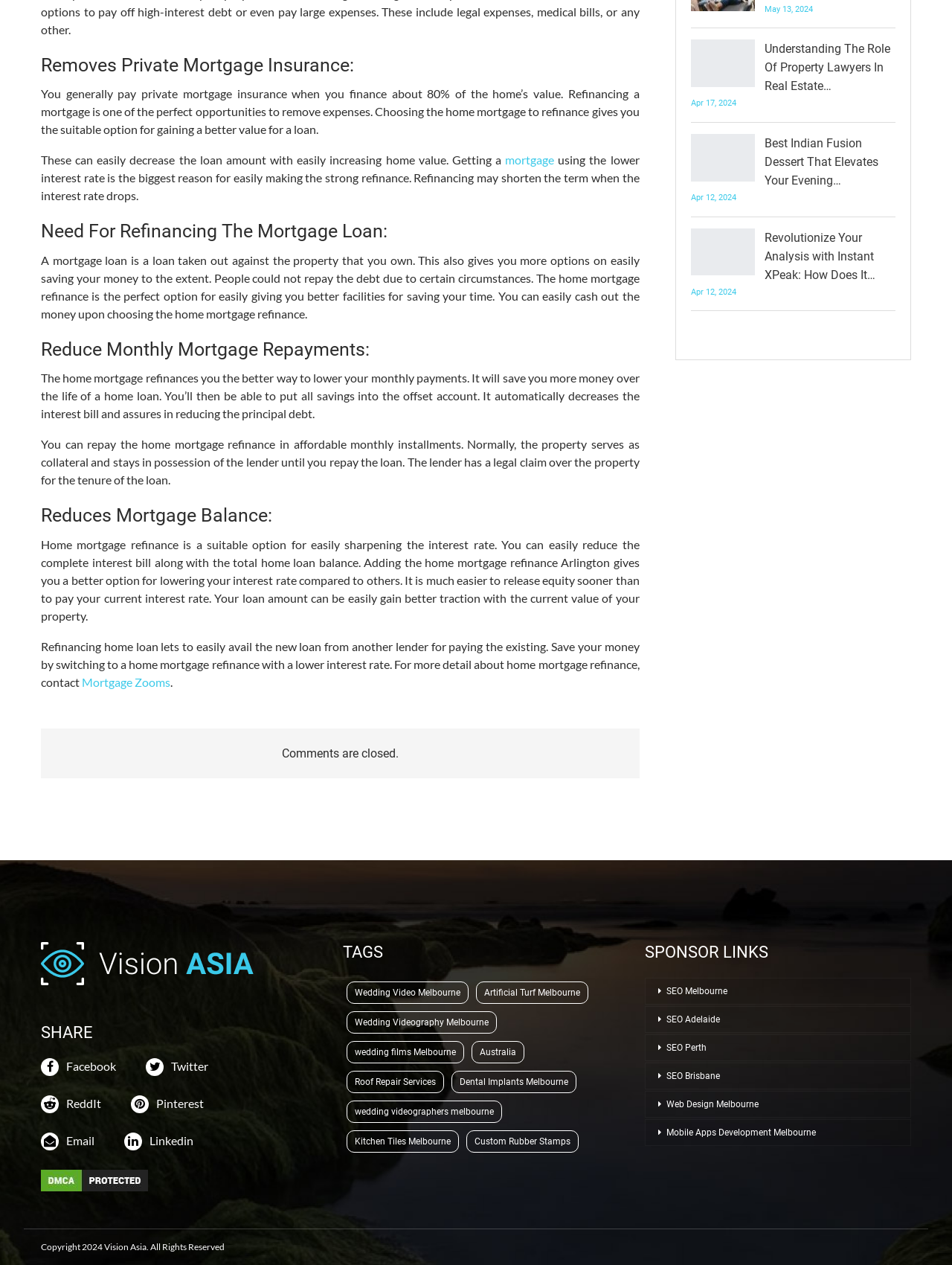Based on the provided description, "Mobile Apps Development Melbourne", find the bounding box of the corresponding UI element in the screenshot.

[0.677, 0.885, 0.957, 0.906]